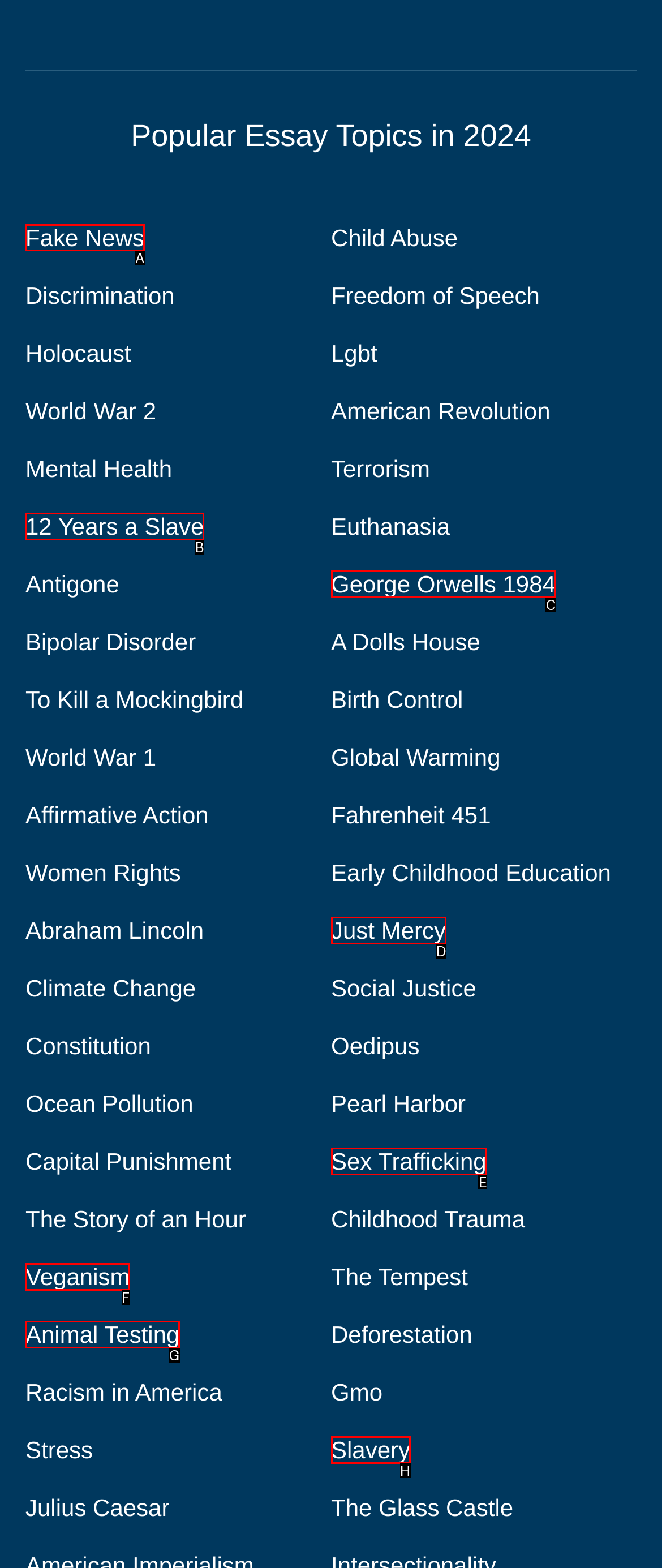Given the task: Click on the 'Fake News' link, indicate which boxed UI element should be clicked. Provide your answer using the letter associated with the correct choice.

A